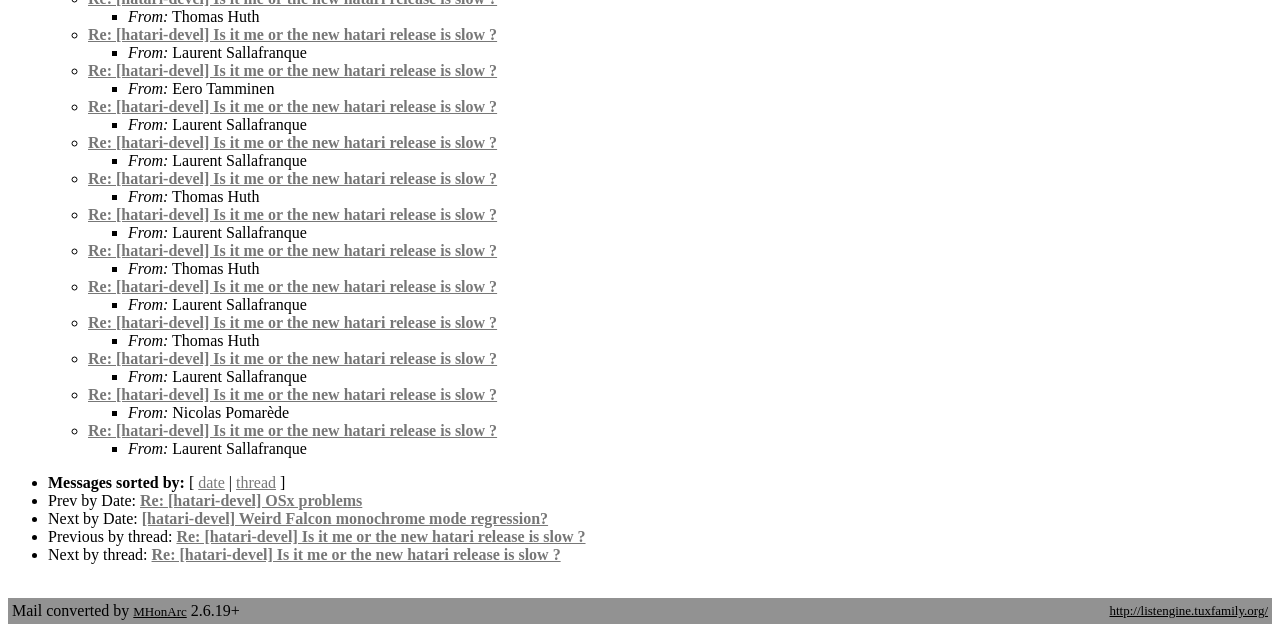Bounding box coordinates are specified in the format (top-left x, top-left y, bottom-right x, bottom-right y). All values are floating point numbers bounded between 0 and 1. Please provide the bounding box coordinate of the region this sentence describes: http://listengine.tuxfamily.org/

[0.867, 0.942, 0.991, 0.966]